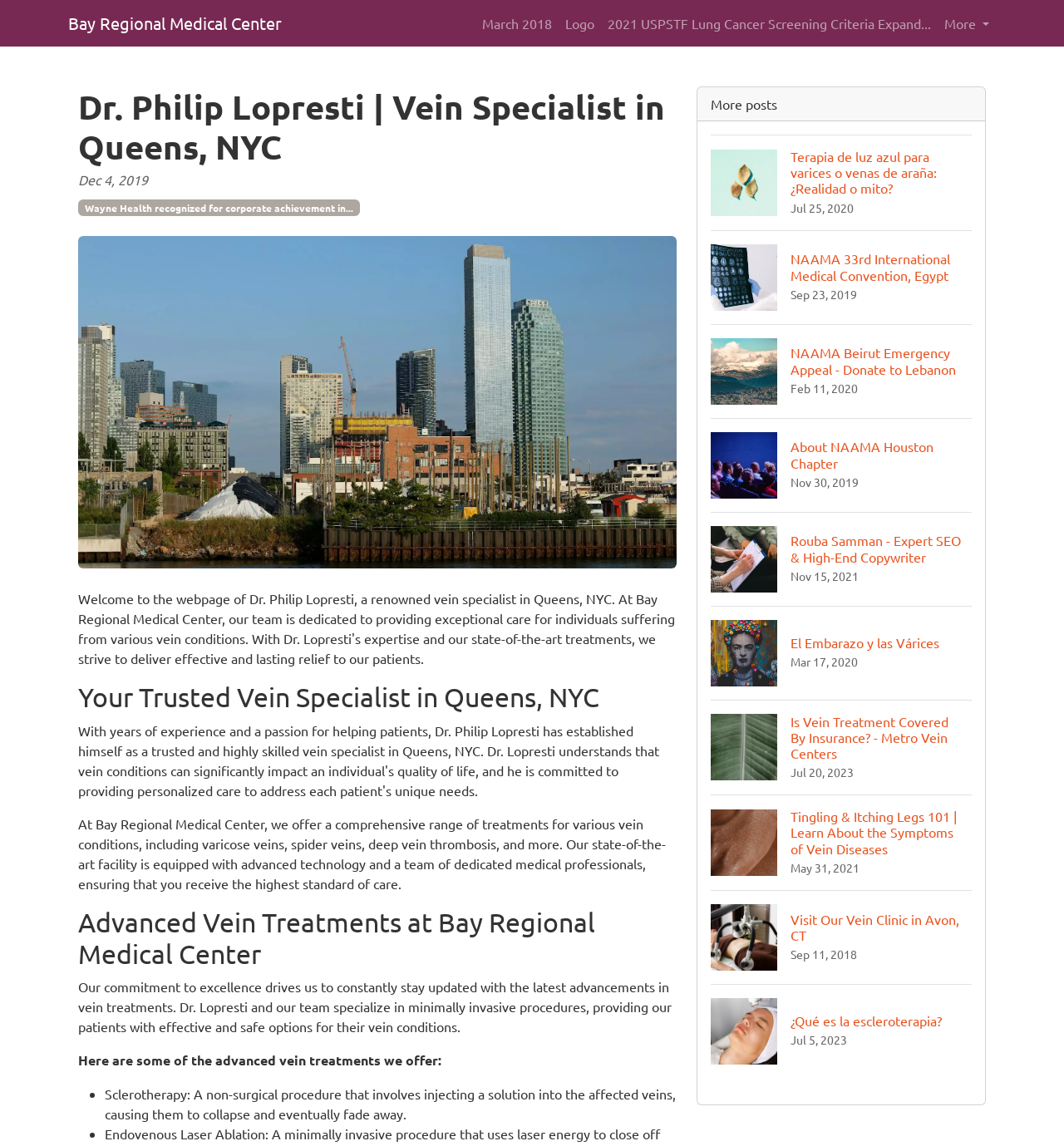Determine the bounding box coordinates of the section I need to click to execute the following instruction: "View posts about vein conditions". Provide the coordinates as four float numbers between 0 and 1, i.e., [left, top, right, bottom].

[0.668, 0.083, 0.73, 0.098]